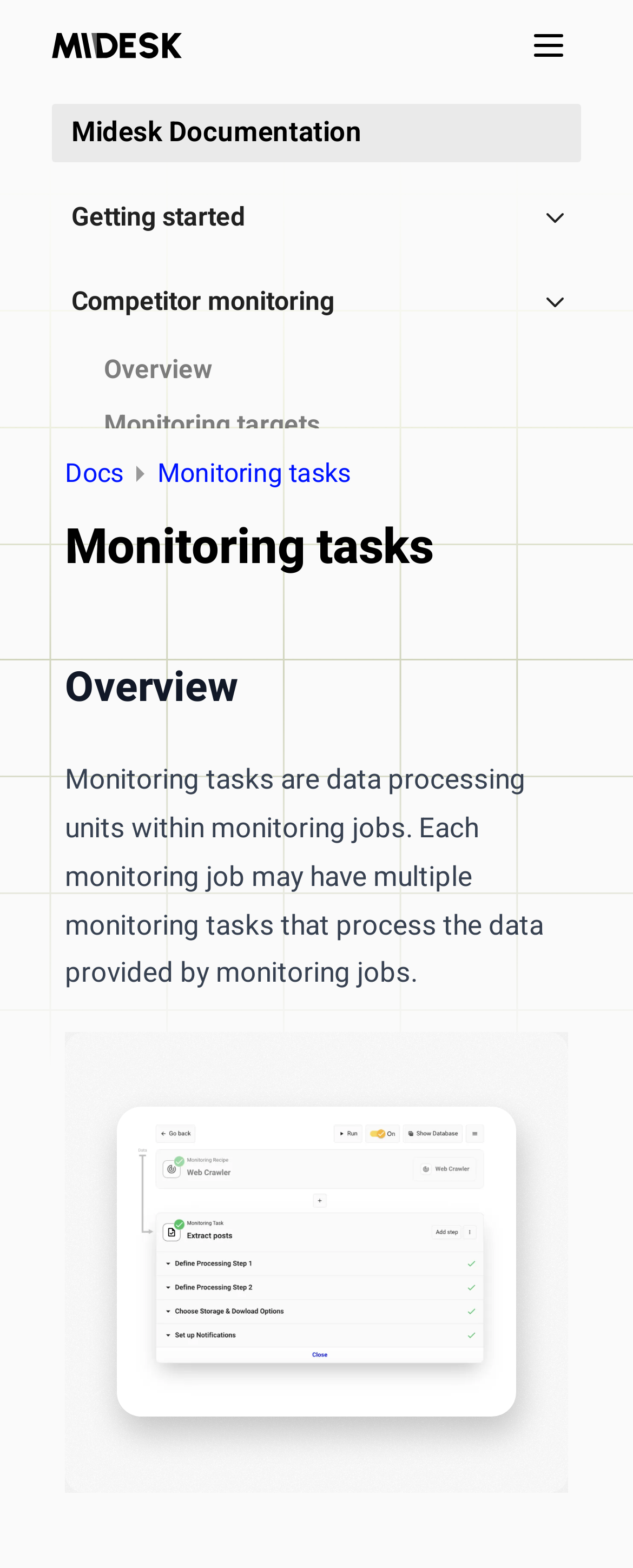How many links are there in the 'Competitor monitoring' section?
Please provide a single word or phrase answer based on the image.

5